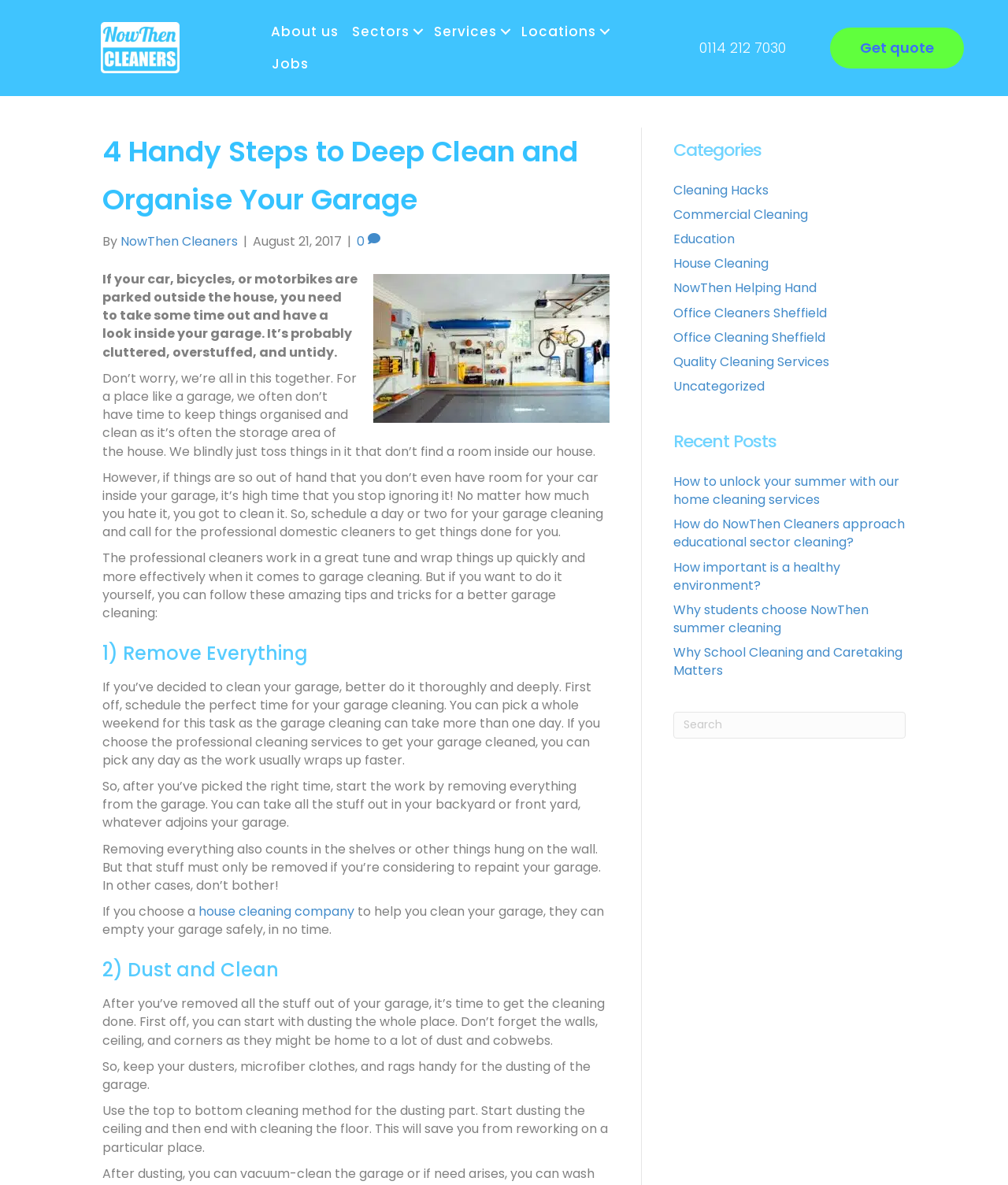What is the purpose of dusting the garage?
Look at the image and respond with a one-word or short-phrase answer.

to remove dust and cobwebs